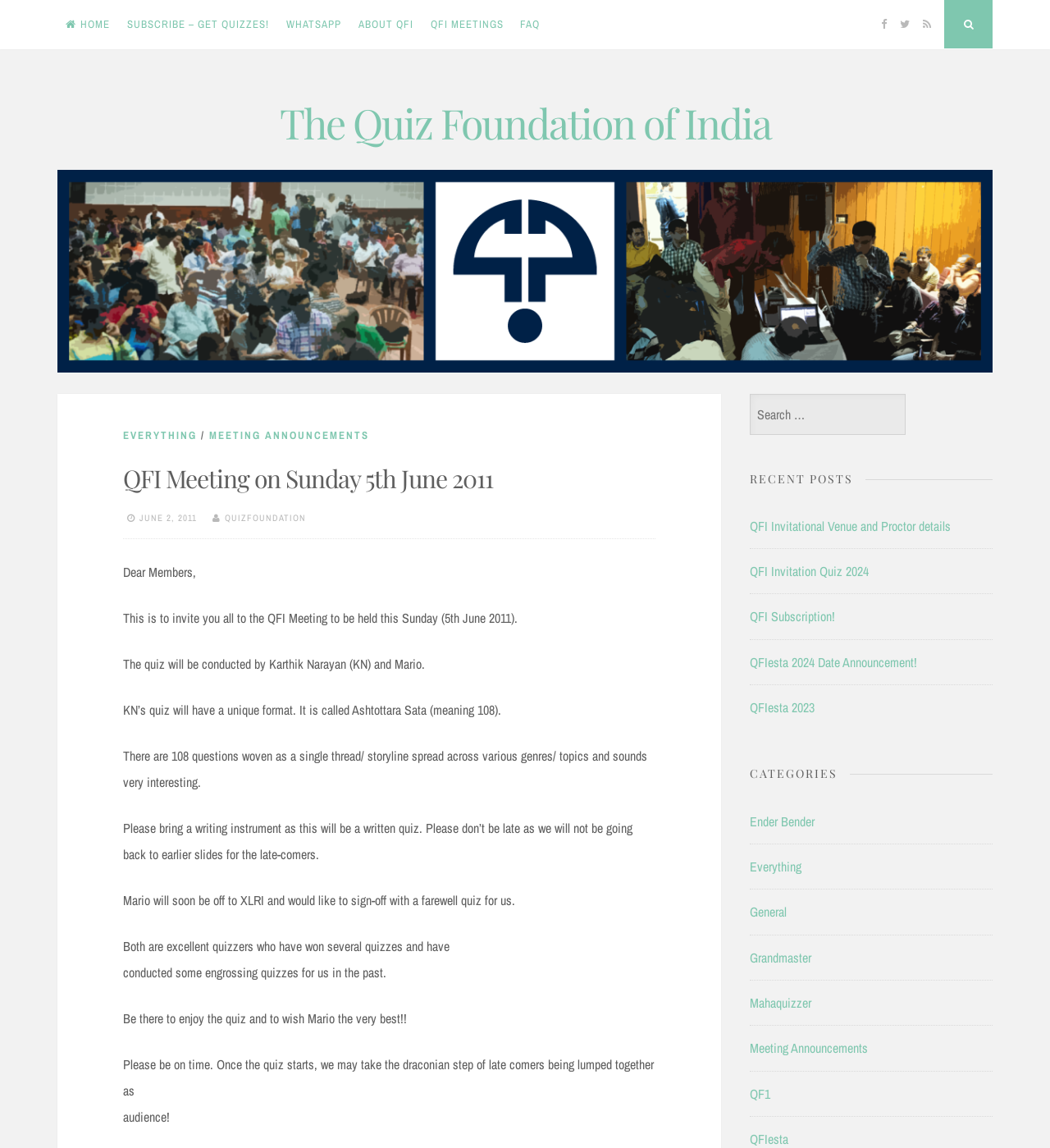Please determine the bounding box coordinates of the element's region to click for the following instruction: "View the QFI Invitational Venue and Proctor details post".

[0.714, 0.45, 0.905, 0.466]